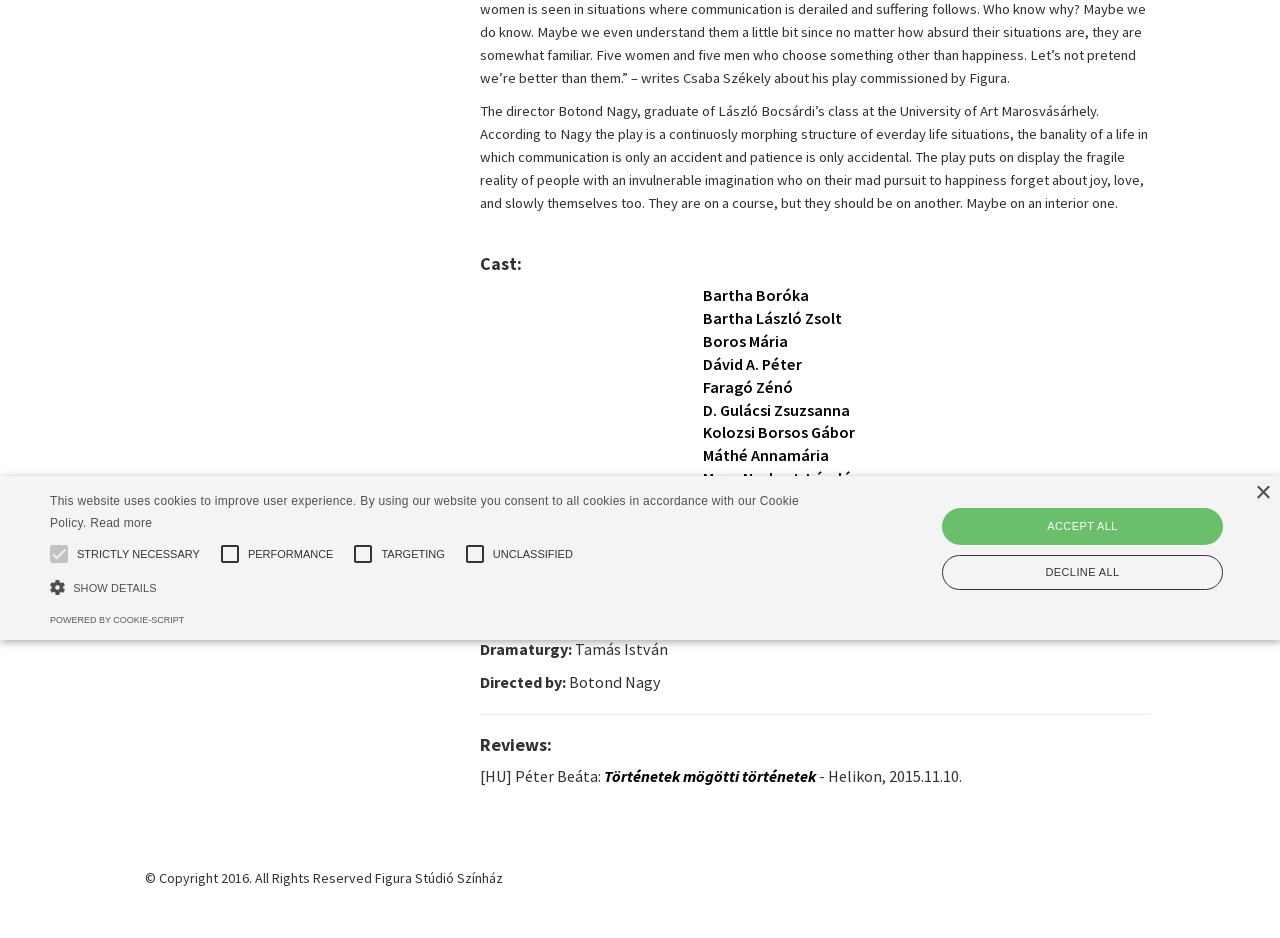Using the provided element description: "Faragó Zénó", determine the bounding box coordinates of the corresponding UI element in the screenshot.

[0.549, 0.401, 0.62, 0.423]